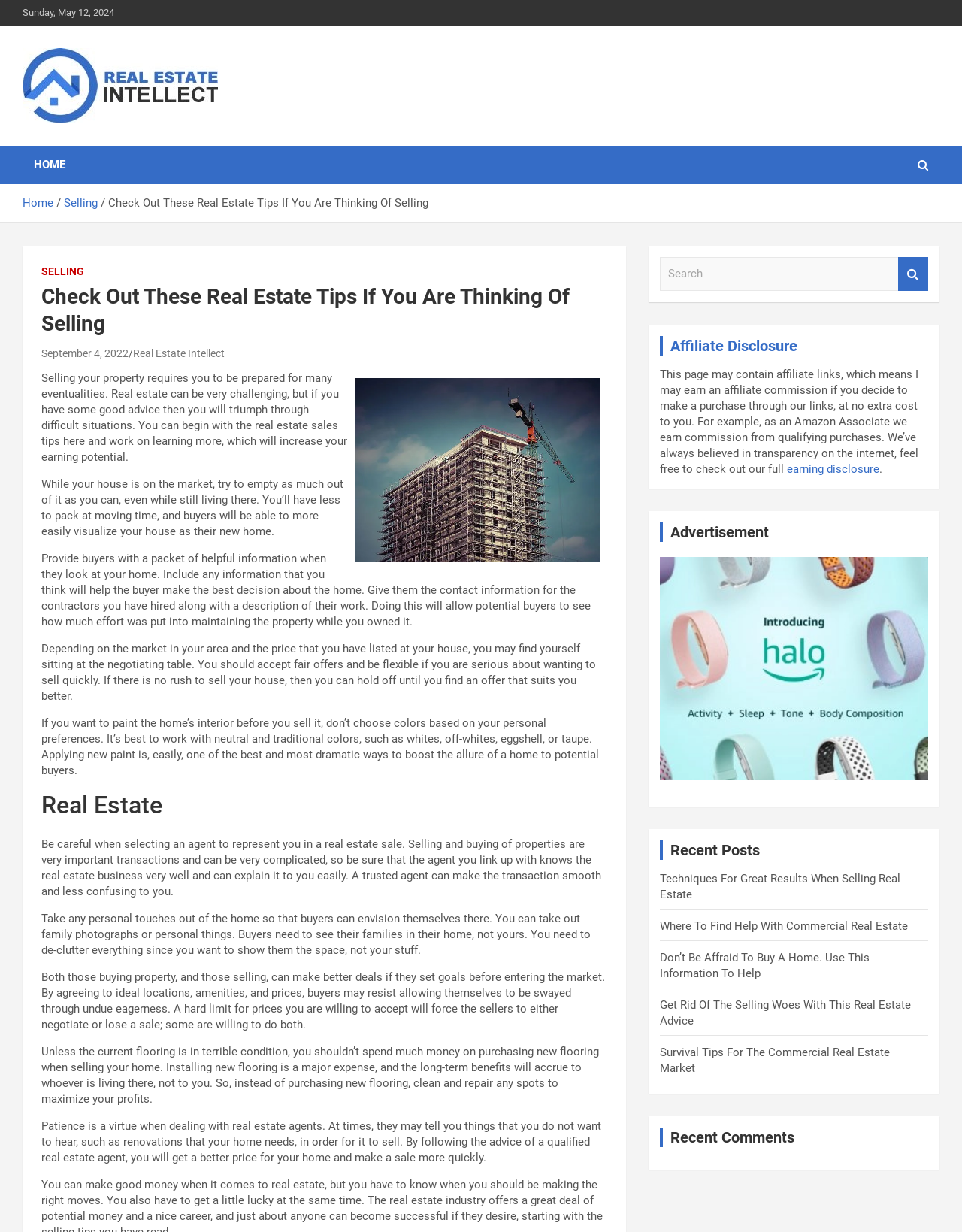What is the purpose of providing buyers with a packet of information?
Answer the question with a detailed and thorough explanation.

I found the answer by reading the text 'Provide buyers with a packet of helpful information when they look at your home. Include any information that you think will help the buyer make the best decision about the home.' which suggests that the purpose of providing buyers with a packet of information is to help them make a decision about the home.